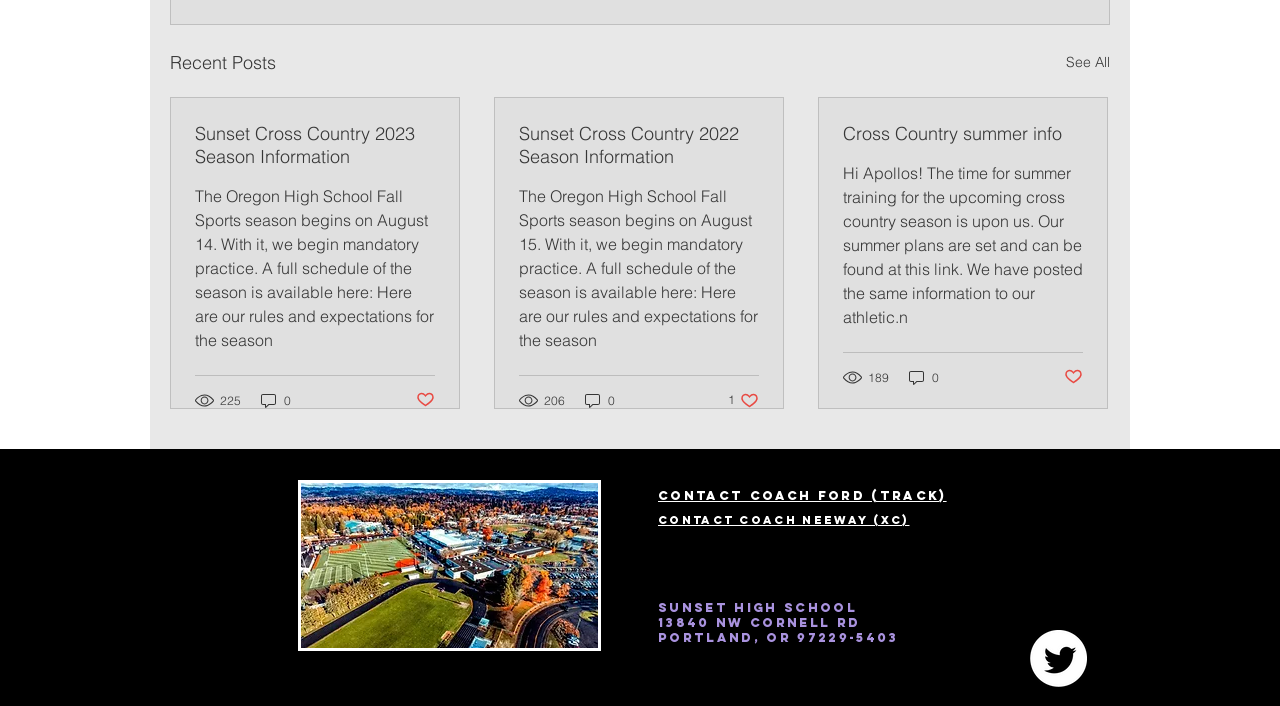How many comments does the third article have?
Based on the screenshot, answer the question with a single word or phrase.

0 comments